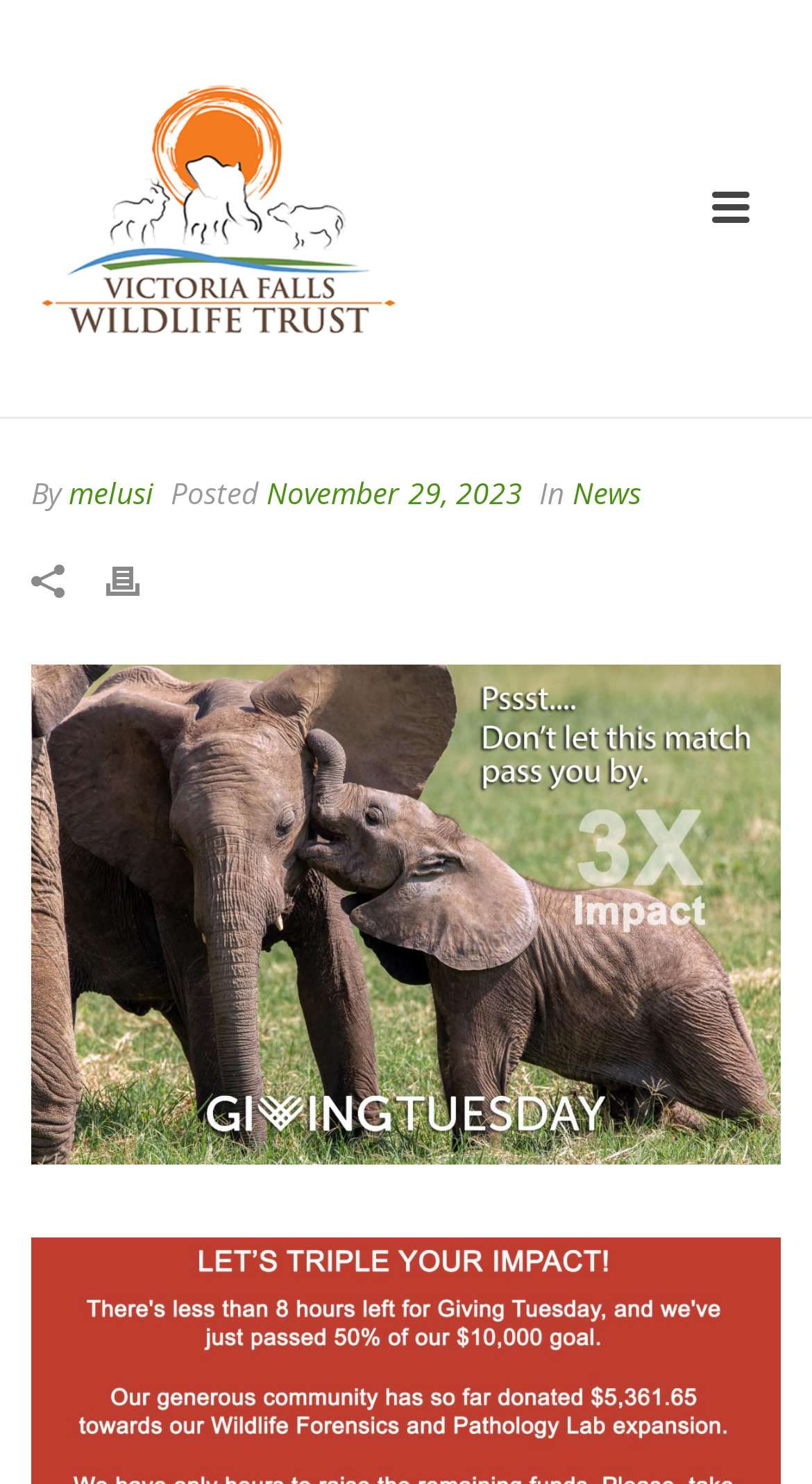Please answer the following question using a single word or phrase: 
What is the category of this article?

News